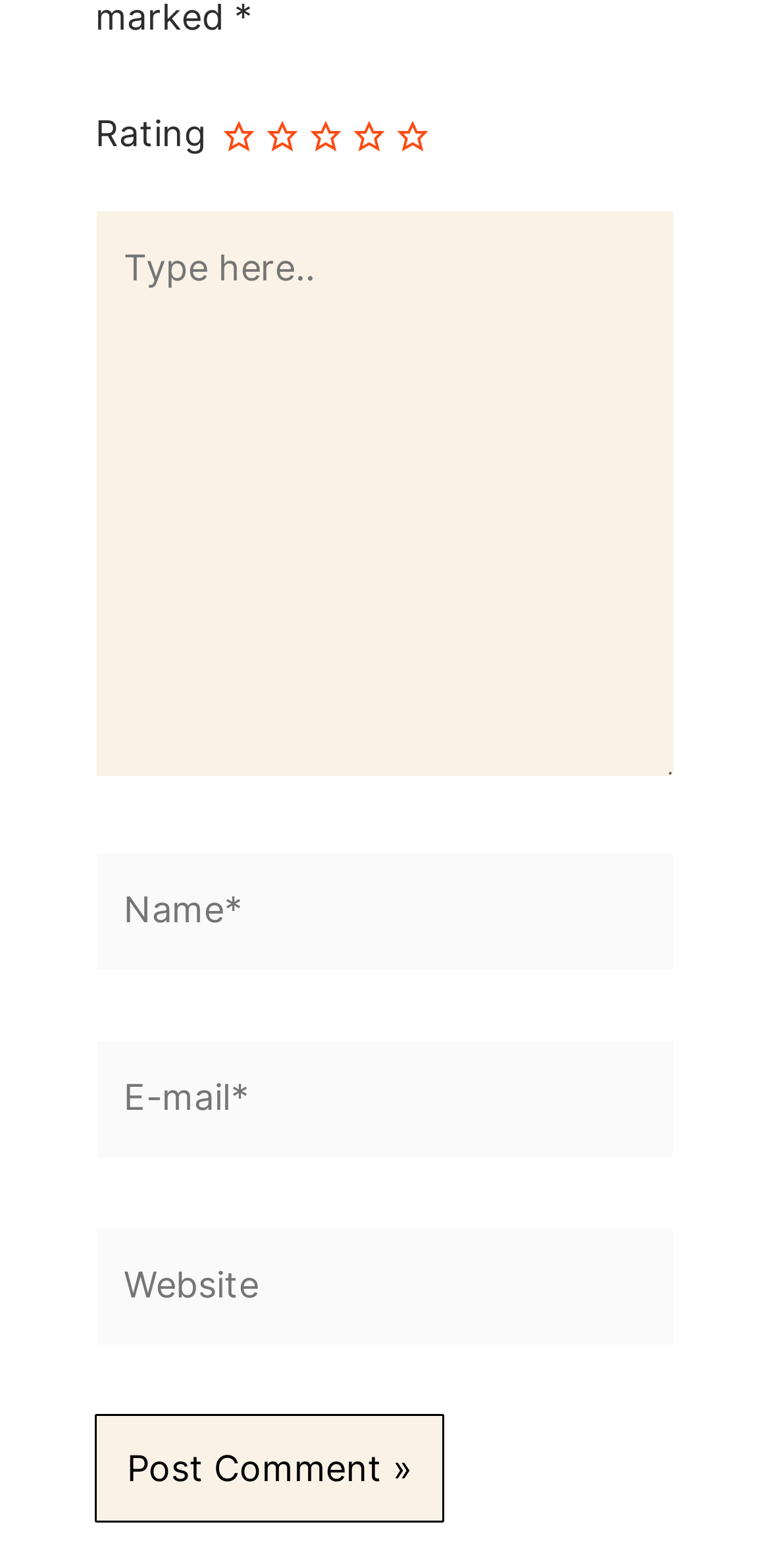Determine the bounding box coordinates of the element that should be clicked to execute the following command: "Enter your email".

[0.124, 0.662, 0.876, 0.739]